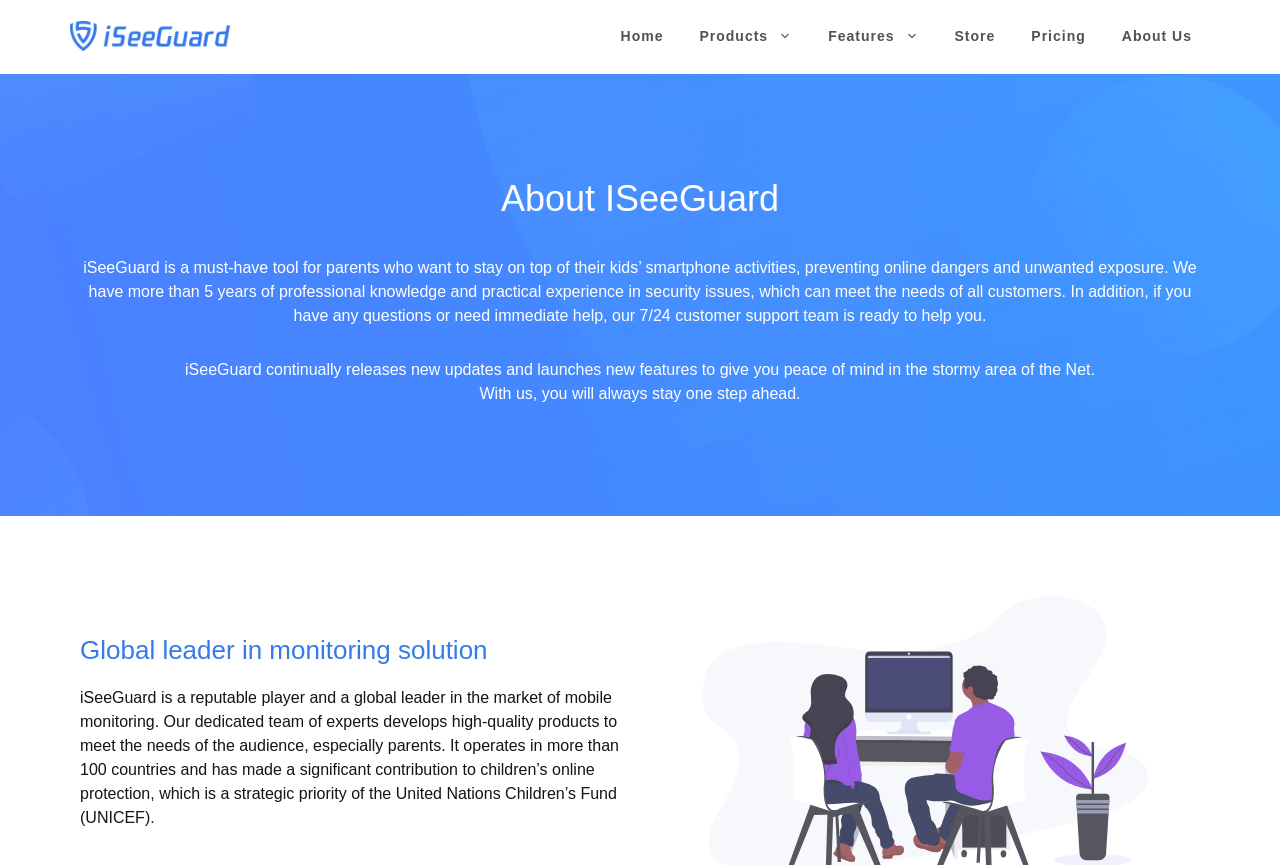What is the scope of iSeeGuard's operation?
Provide a detailed and well-explained answer to the question.

The webpage mentions that iSeeGuard operates in more than 100 countries, which indicates the scope of its operation.